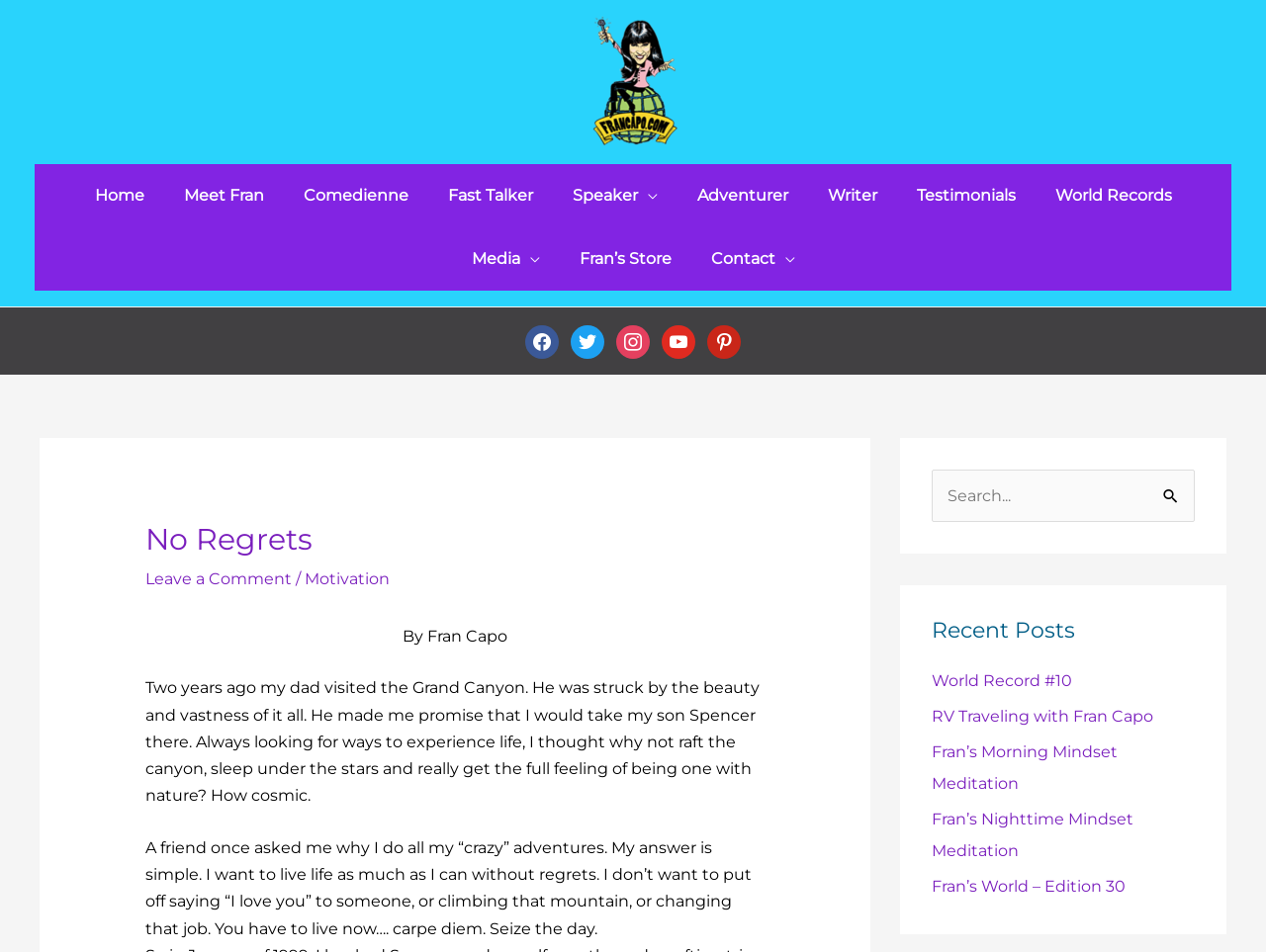Can you identify the bounding box coordinates of the clickable region needed to carry out this instruction: 'Go to 'About TESL-EJ''? The coordinates should be four float numbers within the range of 0 to 1, stated as [left, top, right, bottom].

None